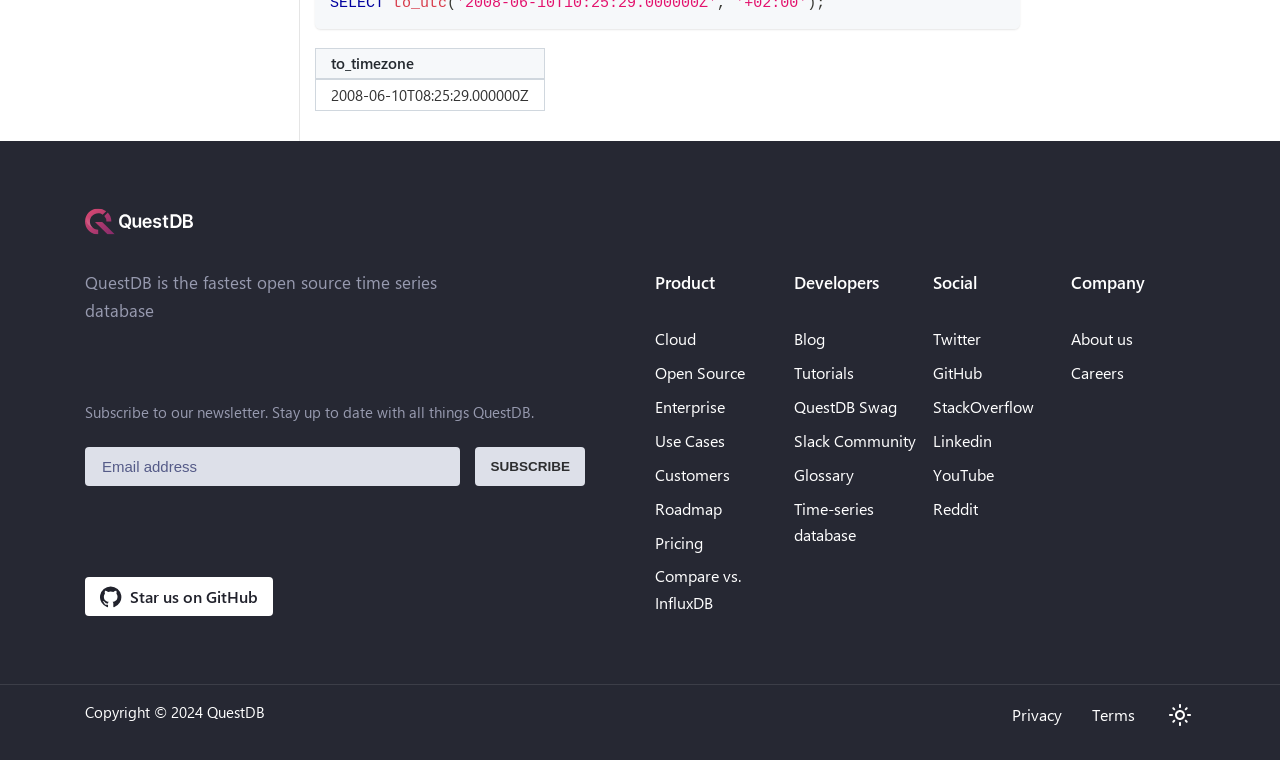Respond to the question below with a single word or phrase:
How many links are there in the 'Product' section?

7